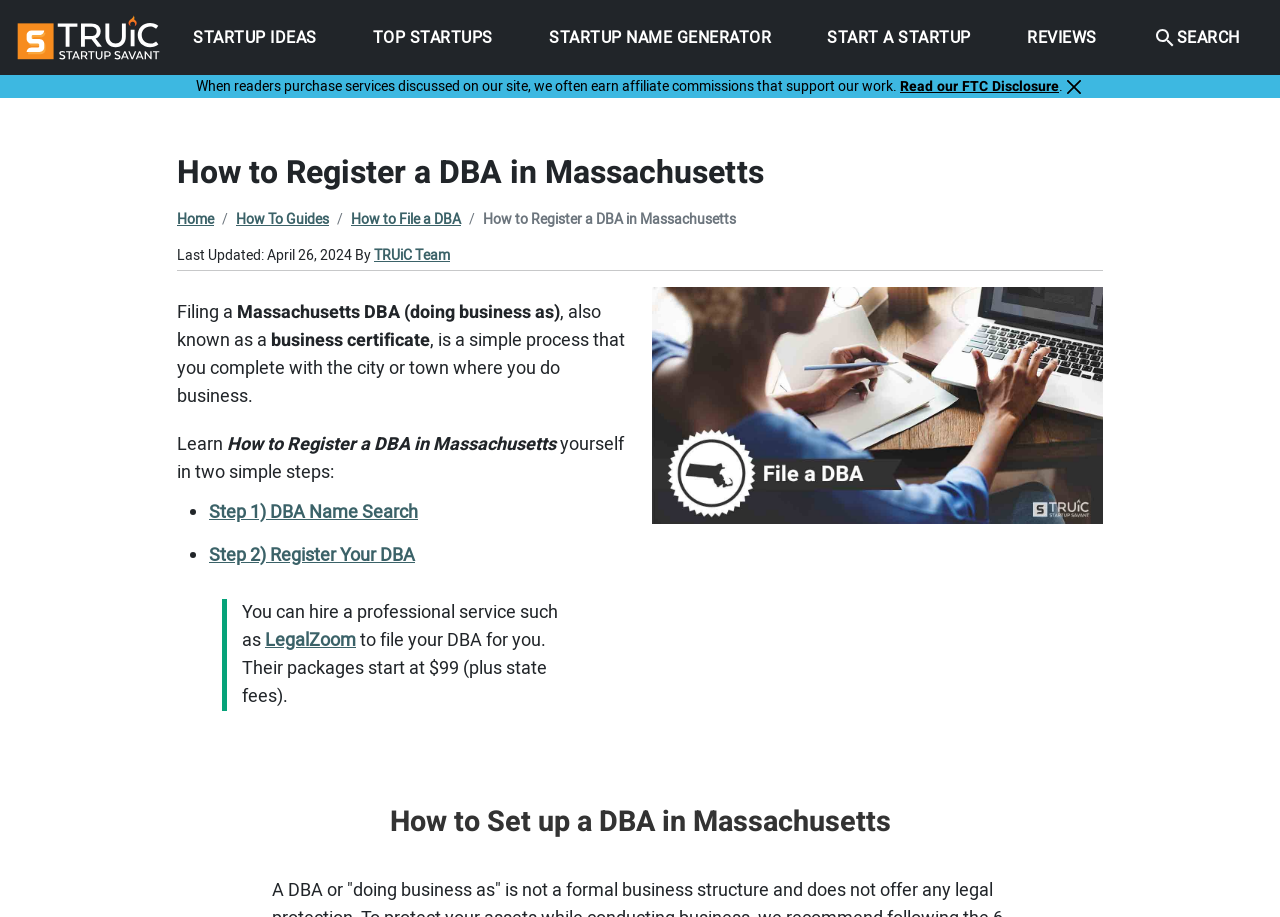Identify the bounding box coordinates of the area that should be clicked in order to complete the given instruction: "Click the 'TRUiC Team' link". The bounding box coordinates should be four float numbers between 0 and 1, i.e., [left, top, right, bottom].

[0.292, 0.267, 0.352, 0.29]